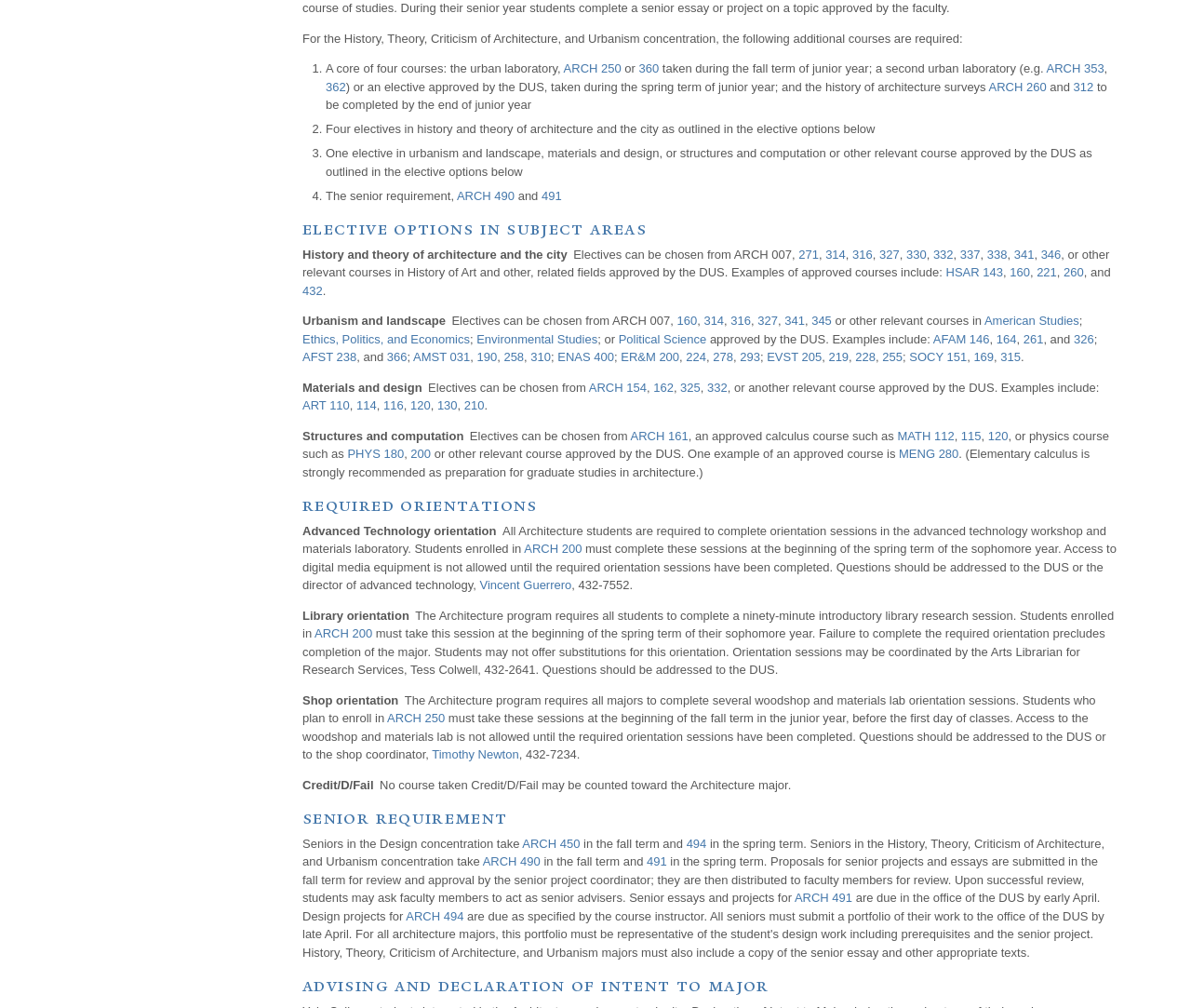Identify the bounding box coordinates for the element that needs to be clicked to fulfill this instruction: "Click the link ARCH 250". Provide the coordinates in the format of four float numbers between 0 and 1: [left, top, right, bottom].

[0.473, 0.061, 0.522, 0.075]